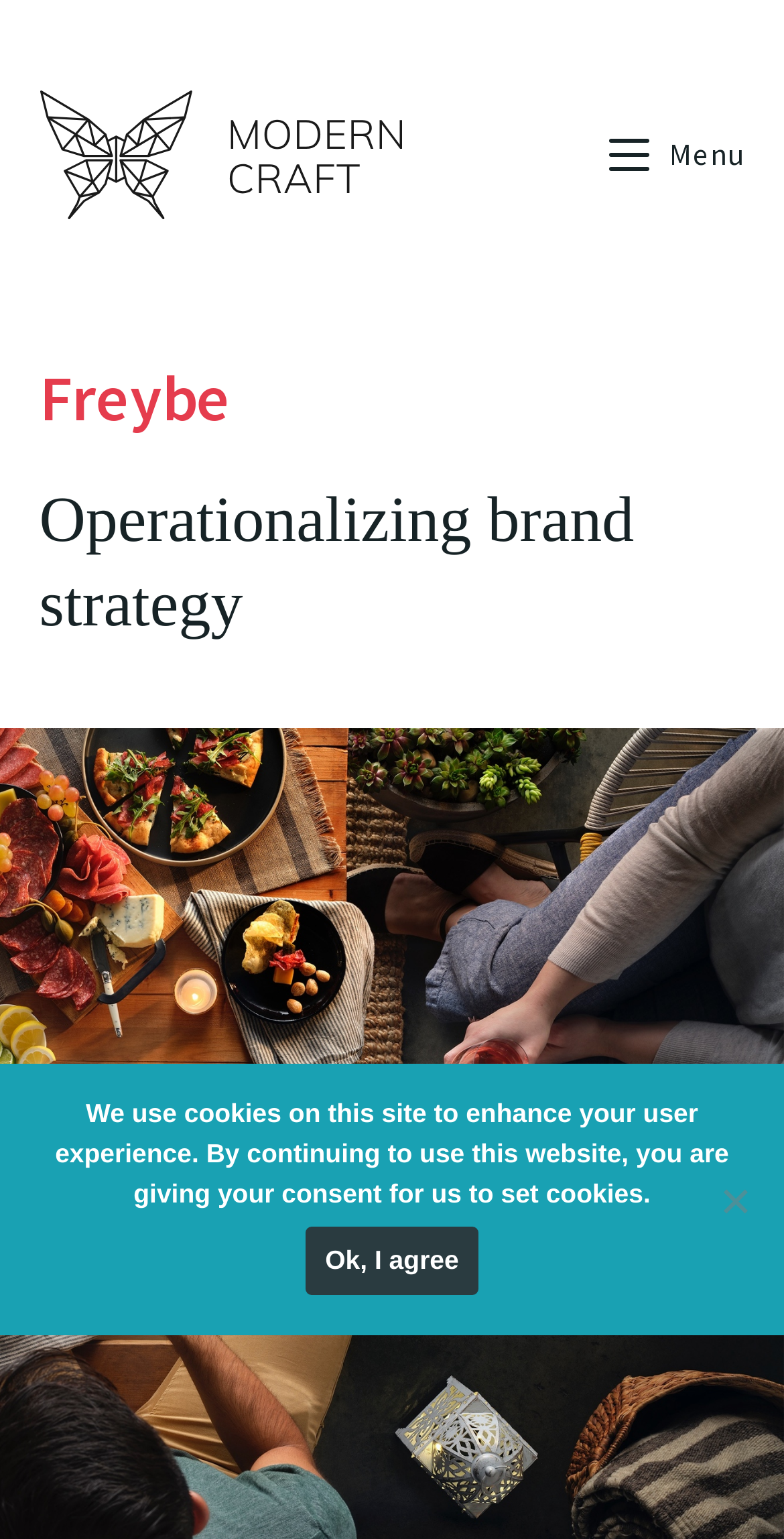What is the logo of Modern Craft?
Based on the screenshot, respond with a single word or phrase.

Modern Craft logo